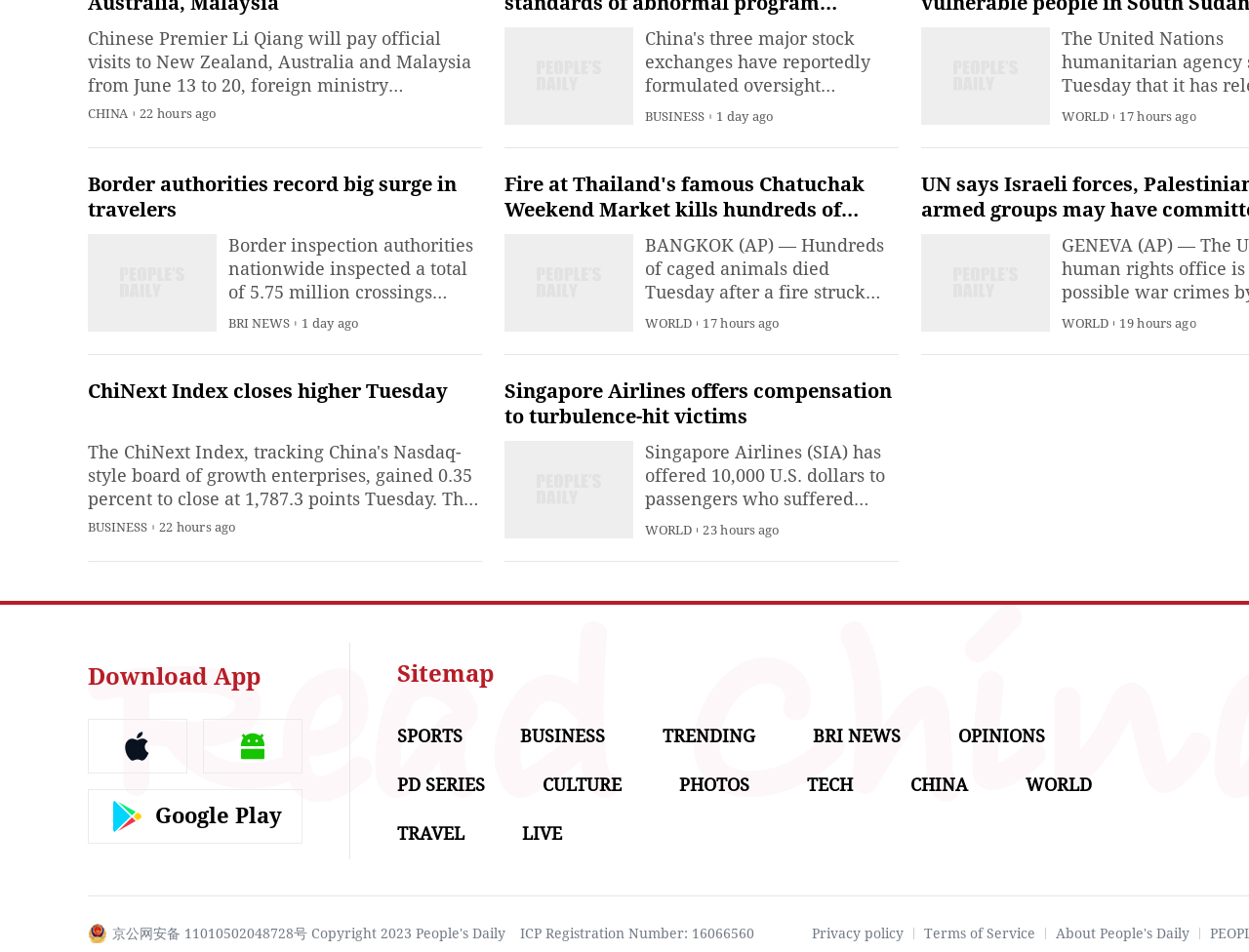What is the time frame of the news article 'Chinese Premier Li Qiang will pay official visits to New Zealand, Australia and Malaysia from June 13 to 20'?
Provide a short answer using one word or a brief phrase based on the image.

June 13 to 20